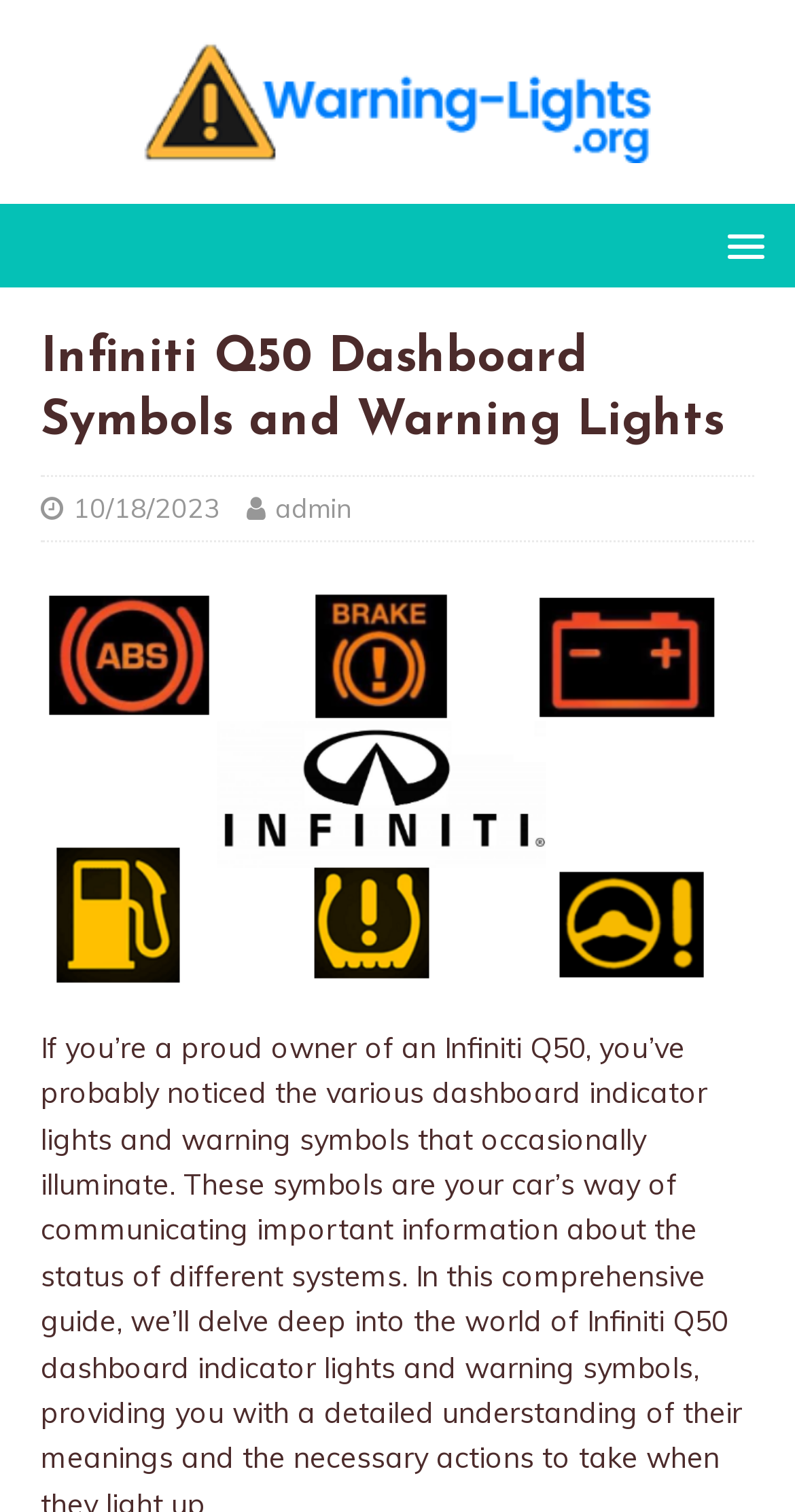Find the bounding box coordinates for the UI element whose description is: "Home". The coordinates should be four float numbers between 0 and 1, in the format [left, top, right, bottom].

[0.0, 0.135, 0.205, 0.188]